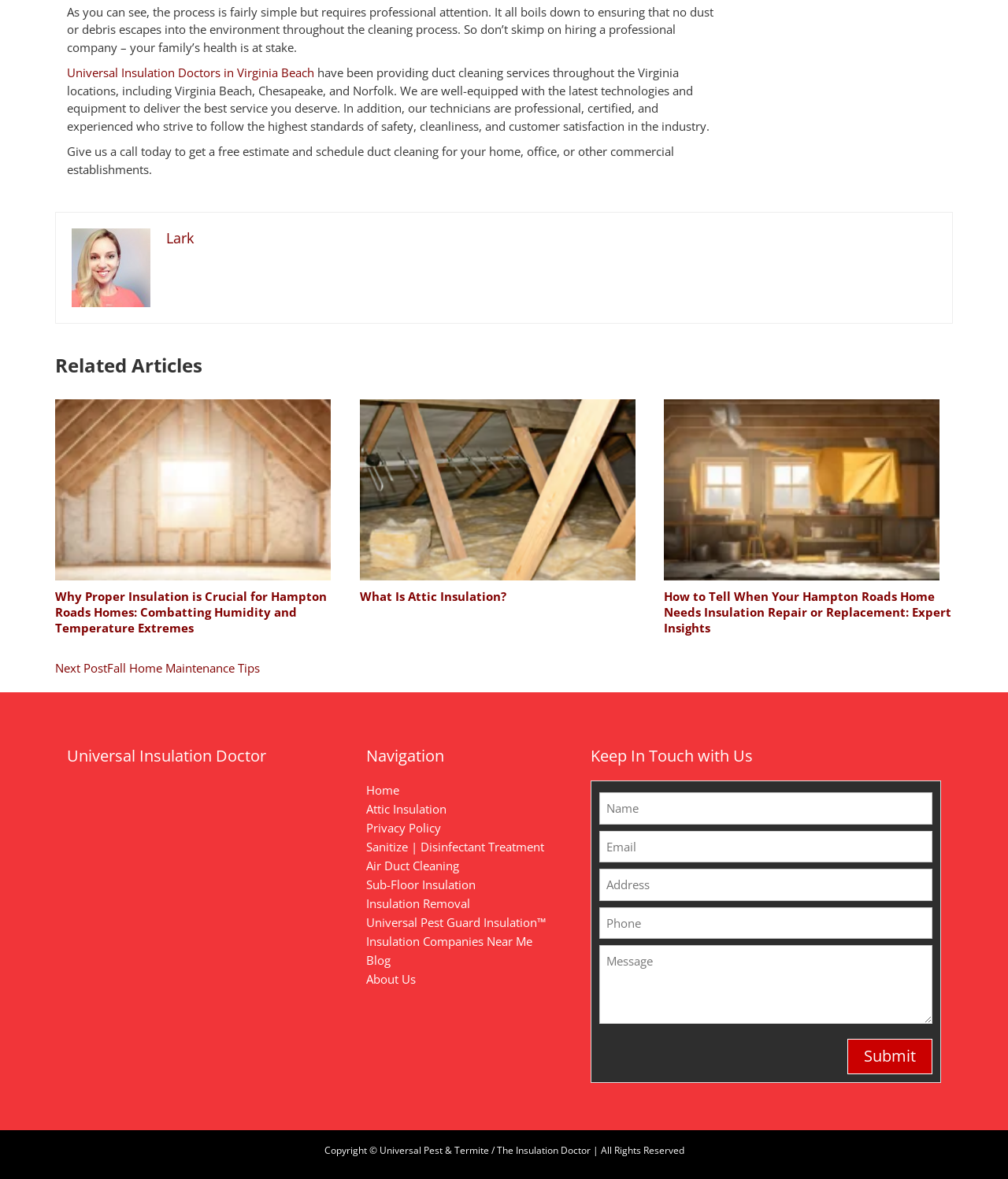Identify the bounding box coordinates for the element you need to click to achieve the following task: "Click the 'Next PostFall Home Maintenance Tips' link". The coordinates must be four float values ranging from 0 to 1, formatted as [left, top, right, bottom].

[0.055, 0.56, 0.258, 0.573]